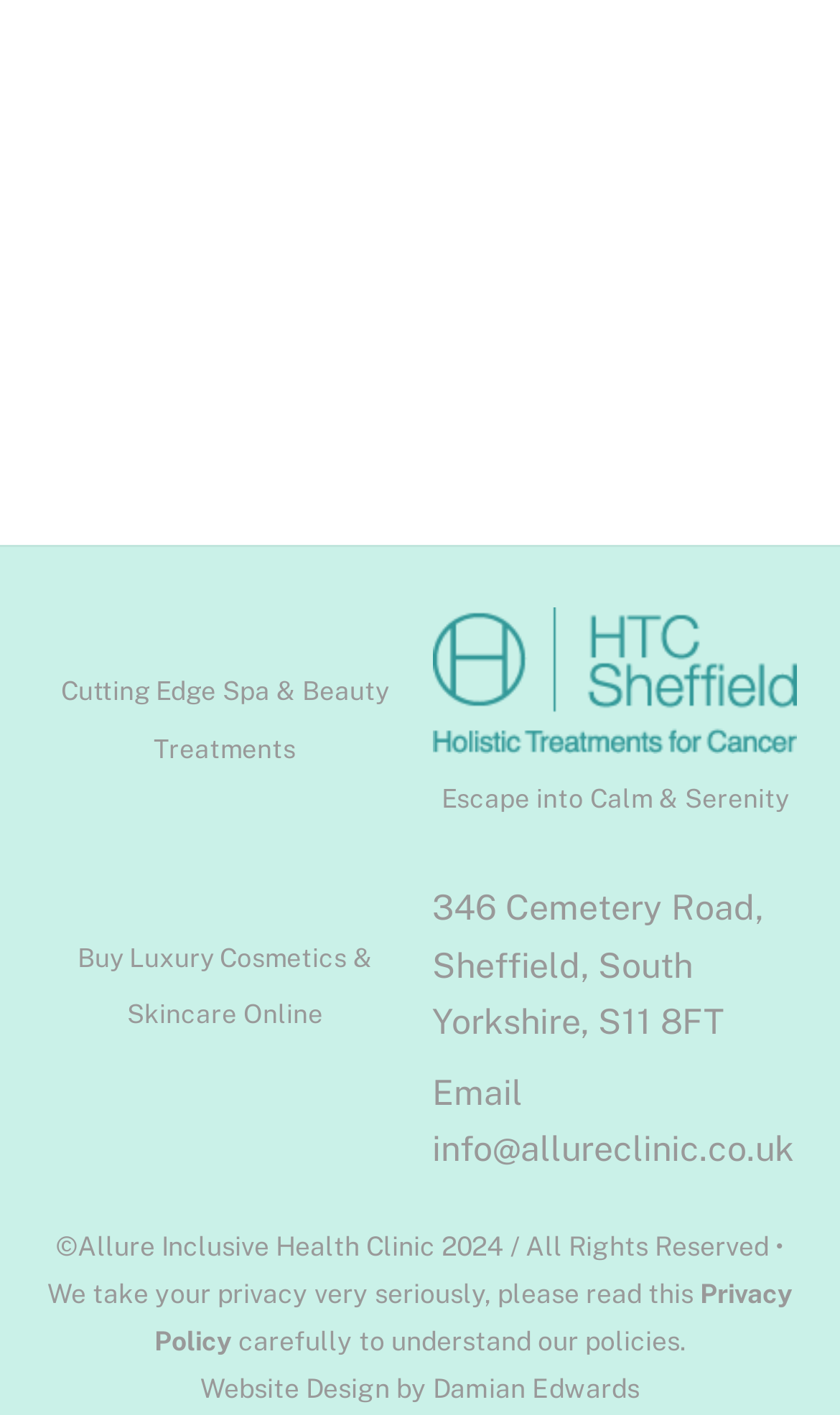Using the provided description: "Escape into Calm & Serenity", find the bounding box coordinates of the corresponding UI element. The output should be four float numbers between 0 and 1, in the format [left, top, right, bottom].

[0.526, 0.555, 0.939, 0.576]